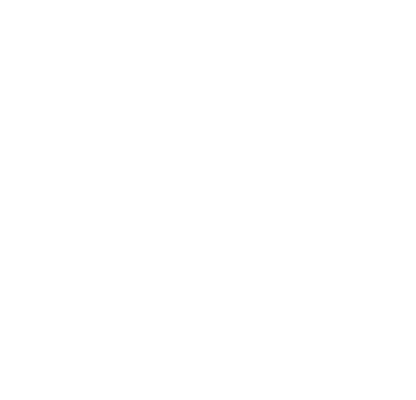Provide a short answer to the following question with just one word or phrase: How easy is it to set up and take down?

Easy